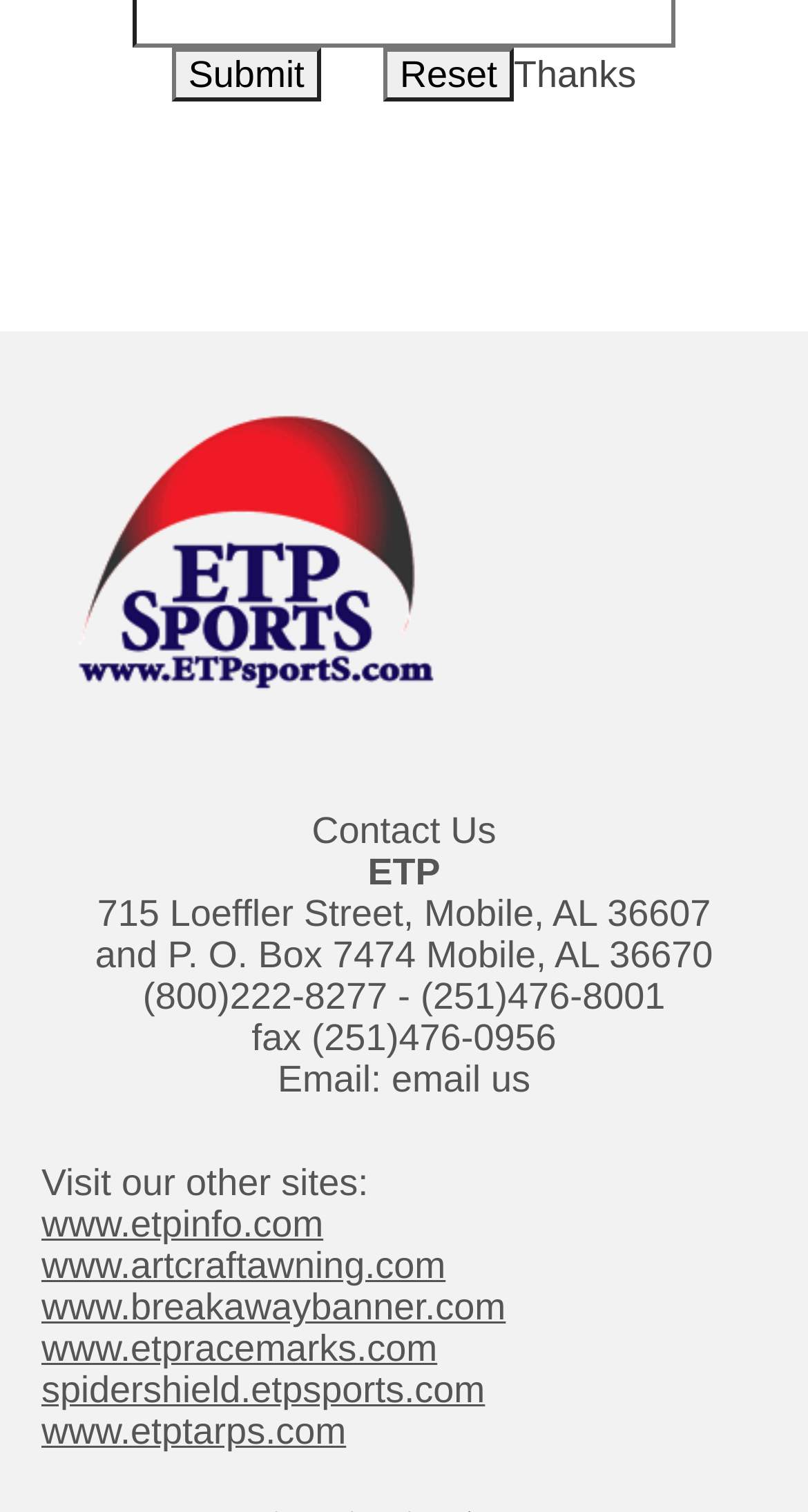Determine the bounding box coordinates of the clickable element to complete this instruction: "Browse posts from April 2022". Provide the coordinates in the format of four float numbers between 0 and 1, [left, top, right, bottom].

None